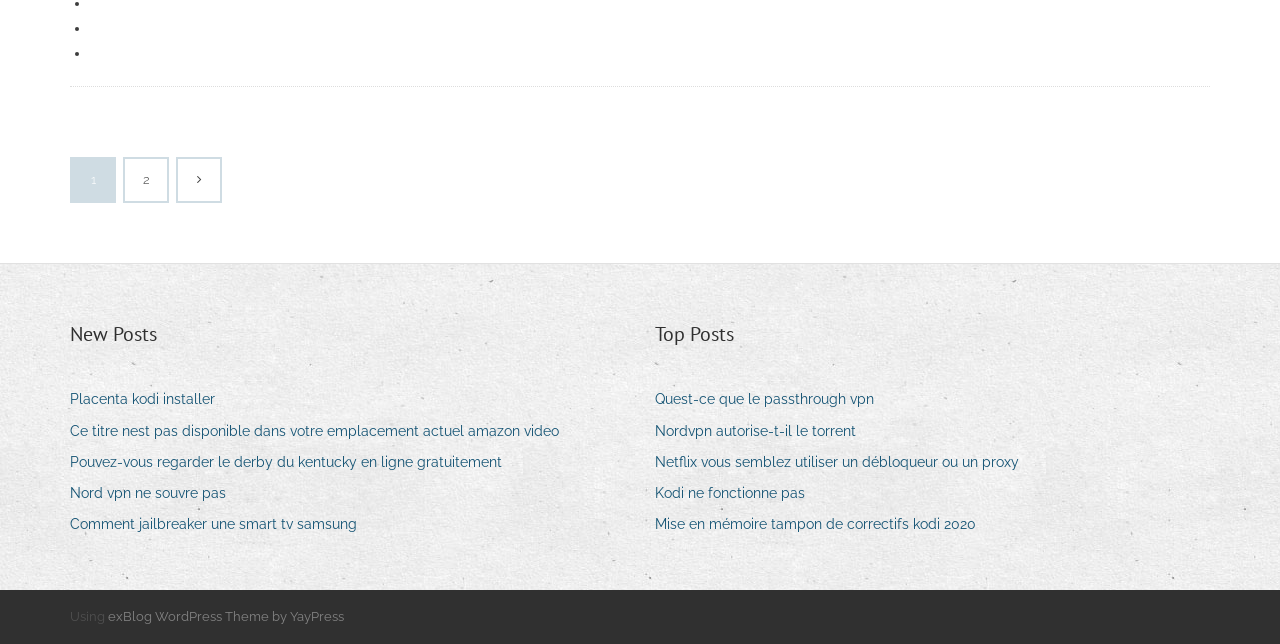Please provide a detailed answer to the question below based on the screenshot: 
How many columns are there in the webpage?

The webpage has a clear division into two columns. The left column contains the 'New Posts' section, and the right column contains the 'Top Posts' section. Therefore, there are 2 columns in the webpage.